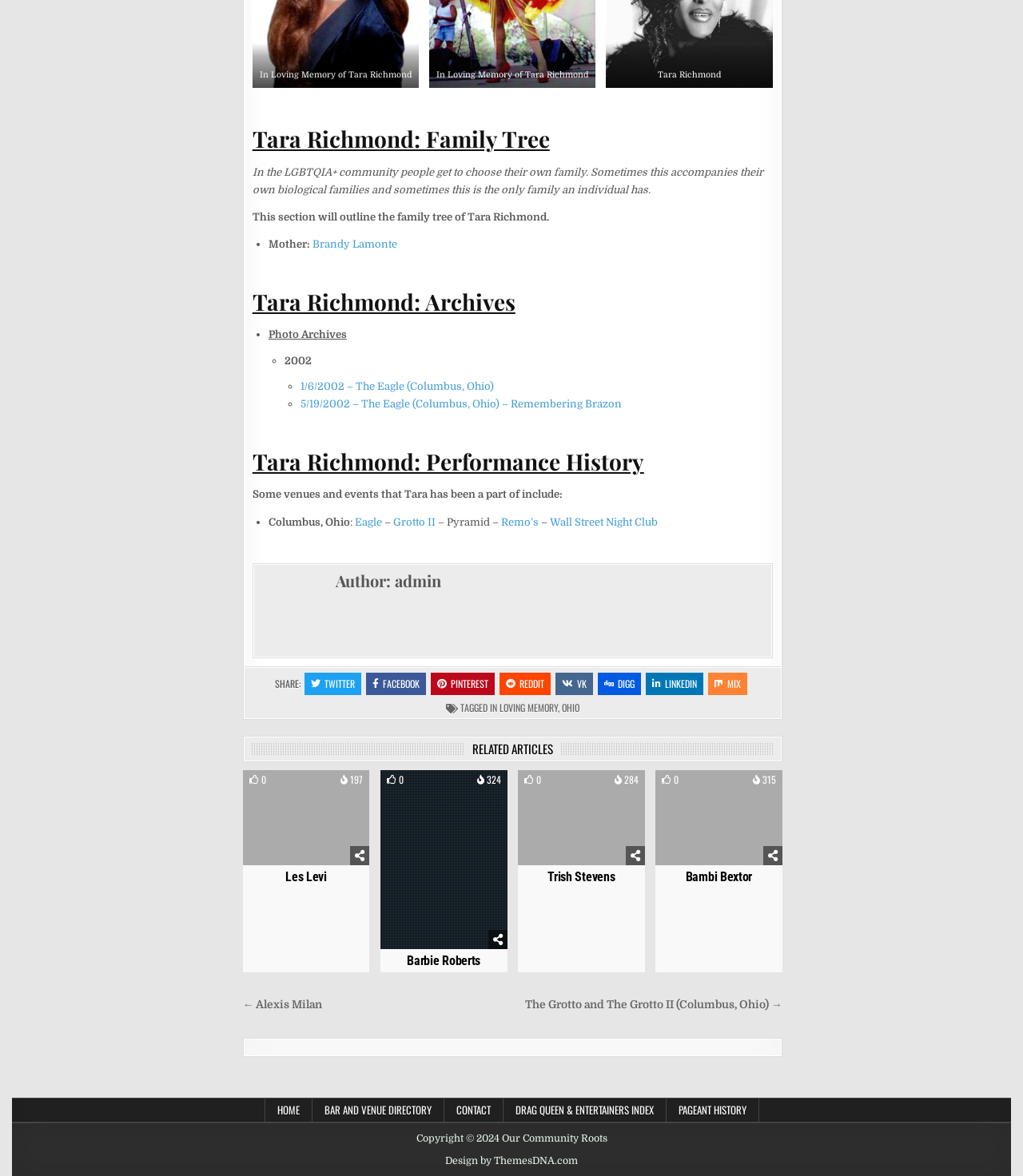Locate the bounding box coordinates of the clickable area to execute the instruction: "View the 'Les Levi' article". Provide the coordinates as four float numbers between 0 and 1, represented as [left, top, right, bottom].

[0.237, 0.655, 0.361, 0.735]